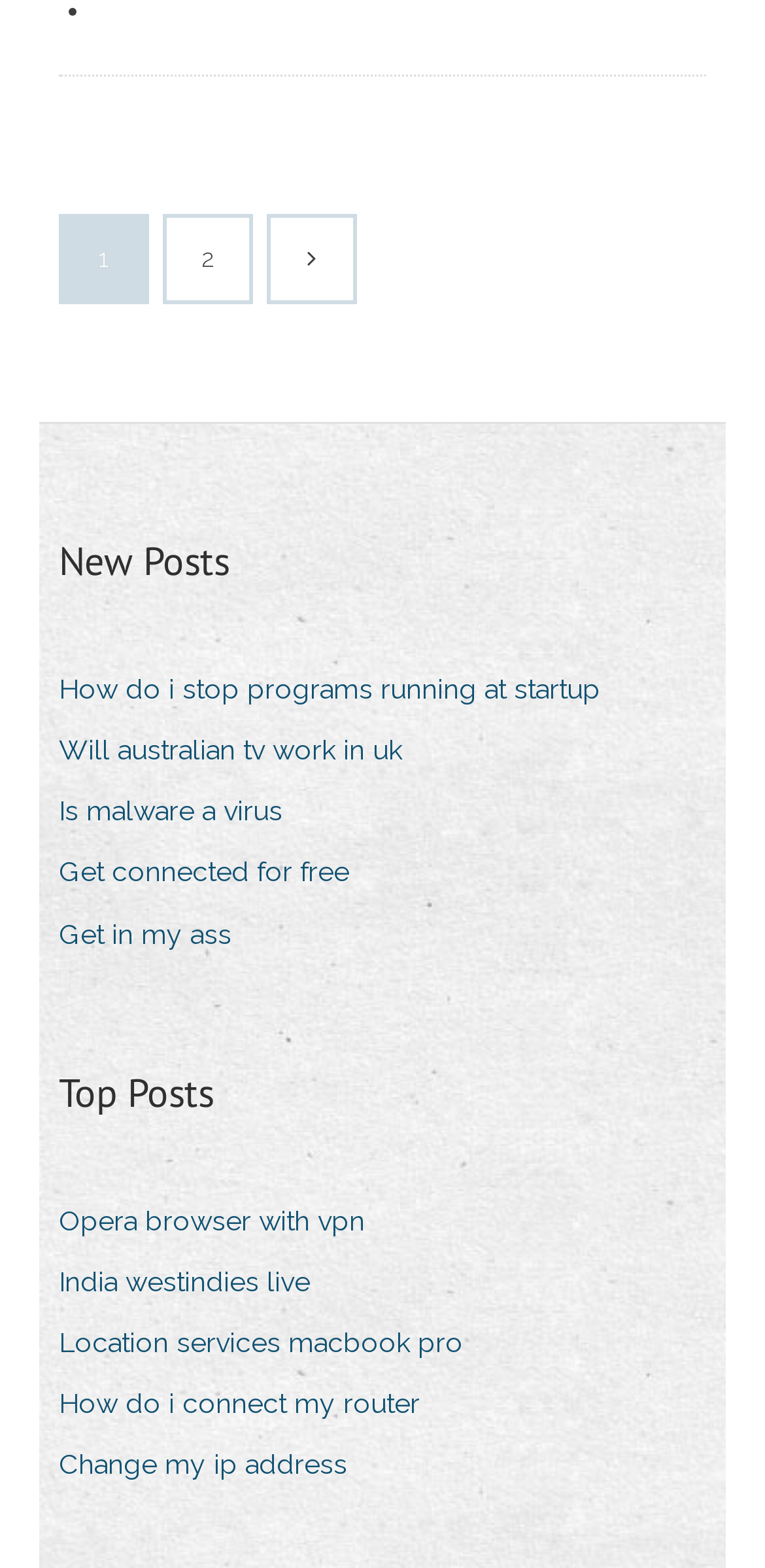What is the last post listed under 'New Posts'?
Using the image as a reference, answer the question with a short word or phrase.

Get in my ass